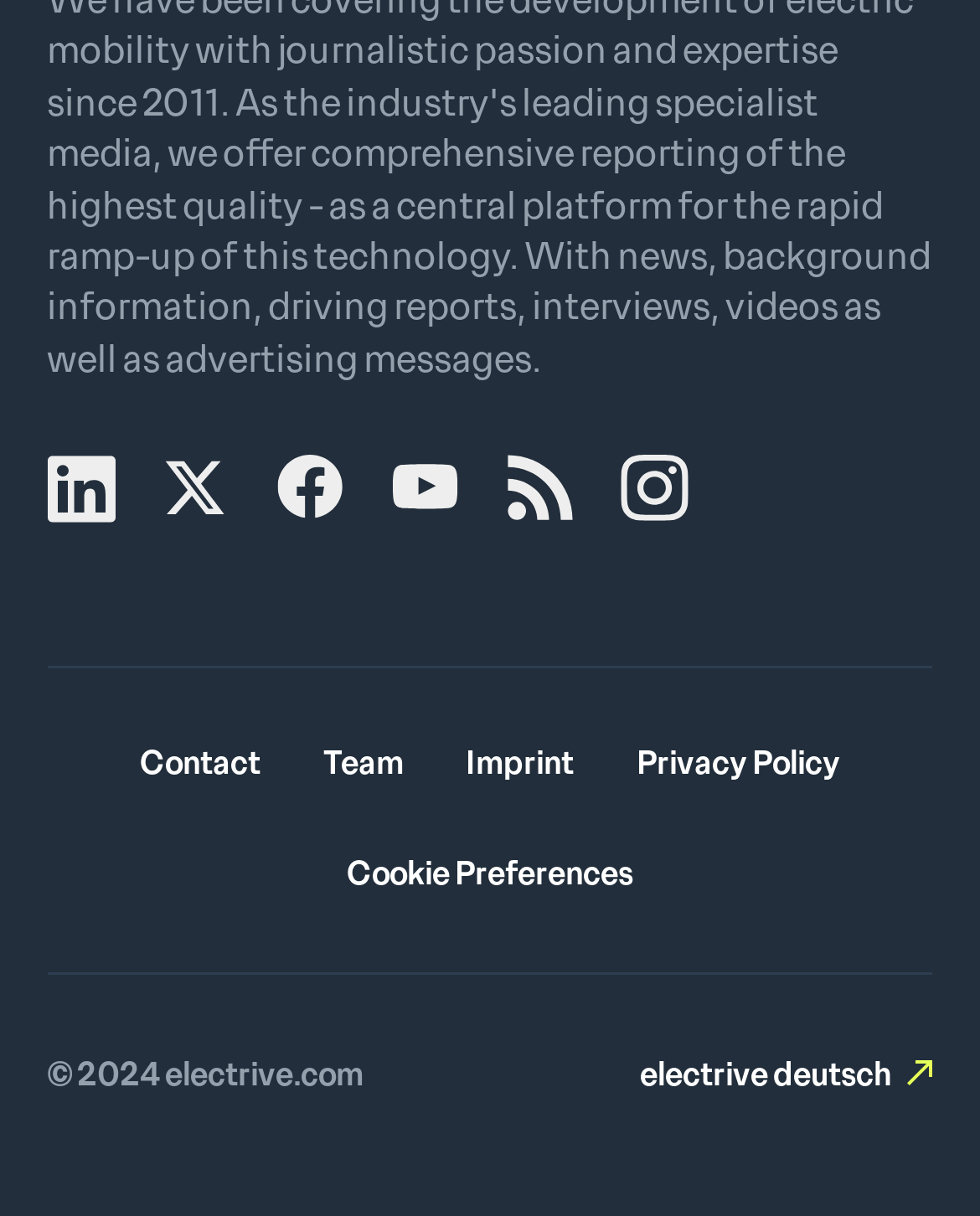What is the last link in the second row?
Based on the image, answer the question with as much detail as possible.

I examined the second row of links and found that the last link is labeled 'Privacy Policy'.